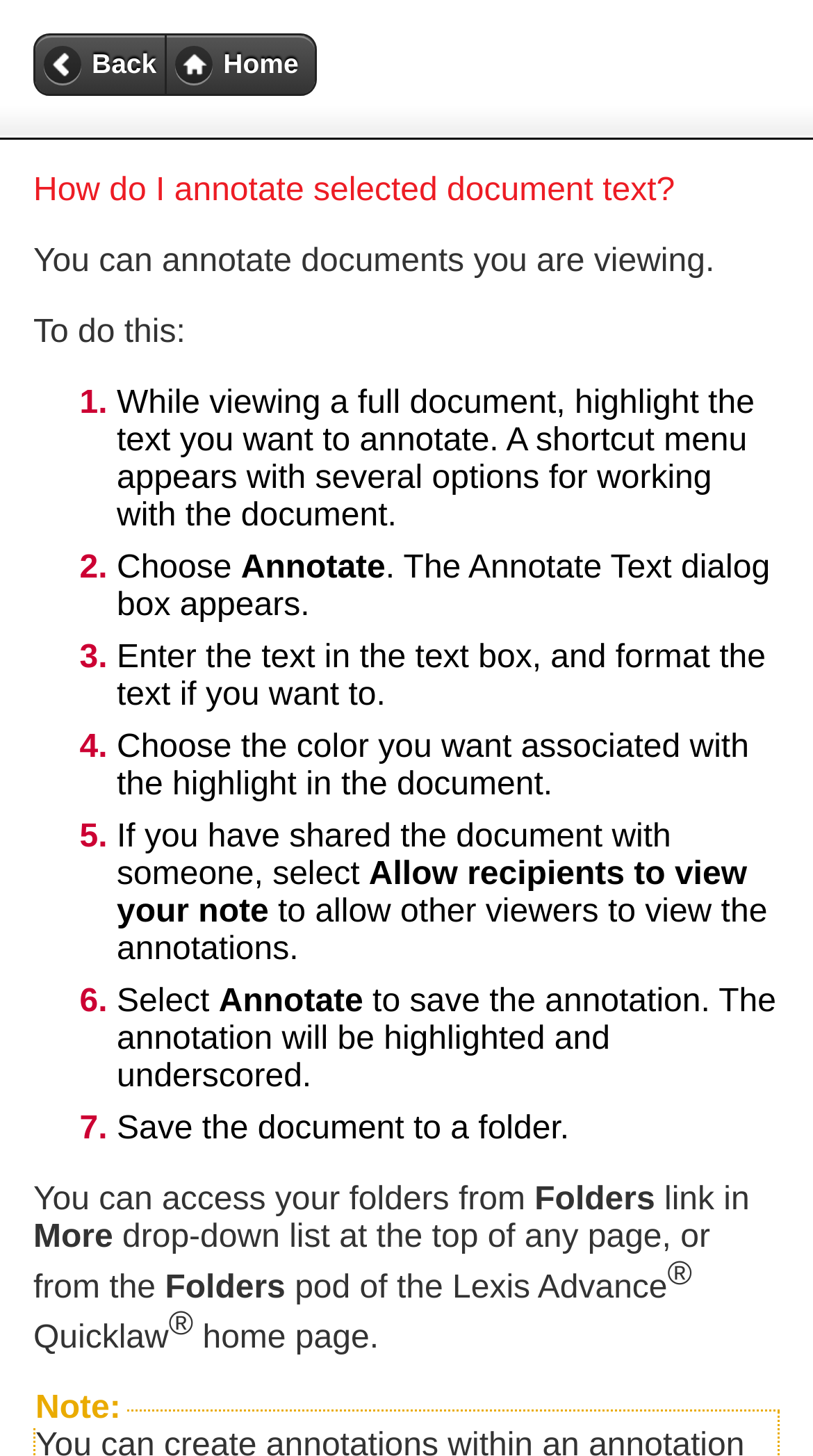Determine the main headline of the webpage and provide its text.

How do I annotate selected document text?